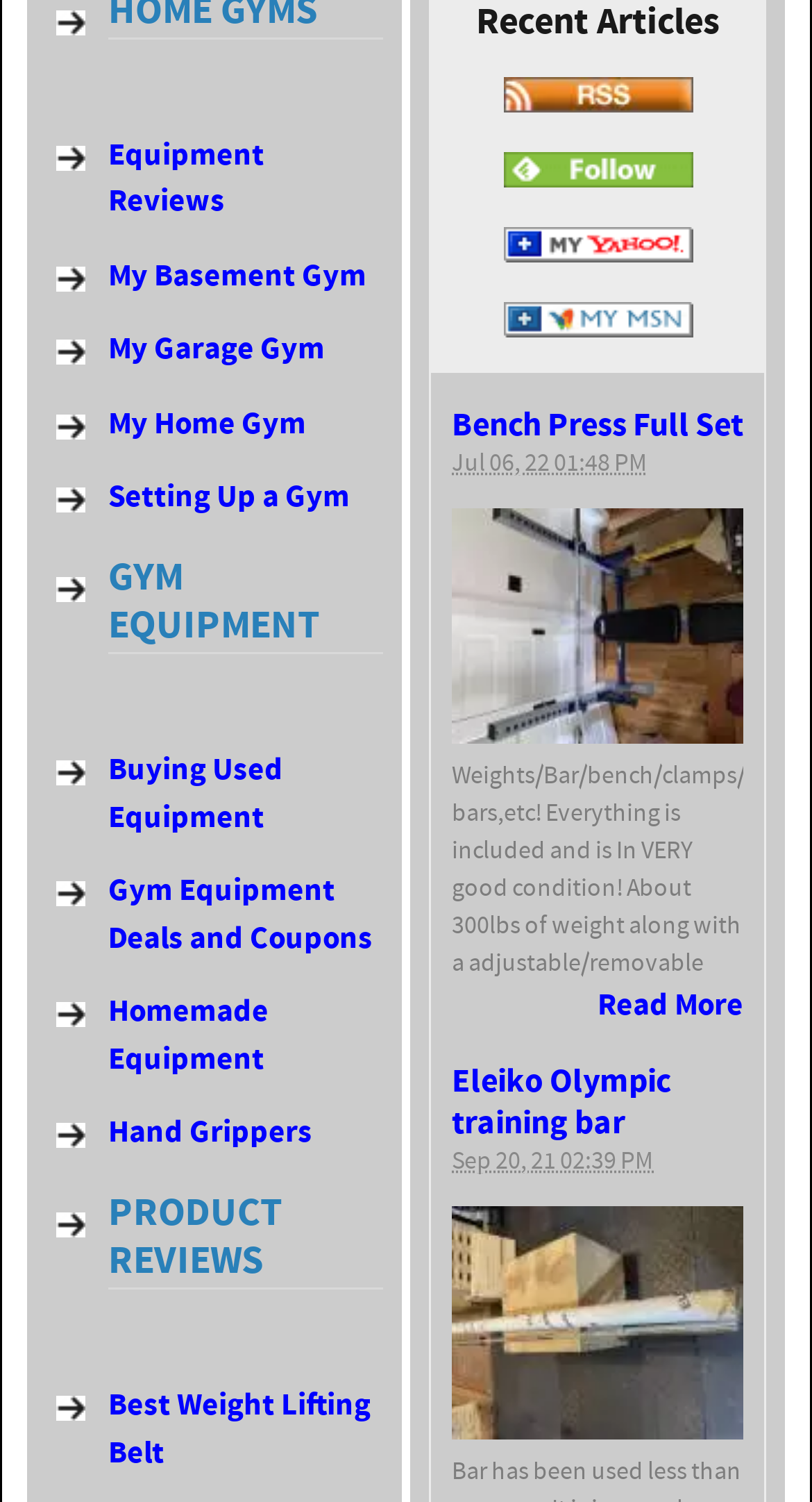Answer the question using only one word or a concise phrase: What is the main category of the webpage?

Gym Equipment